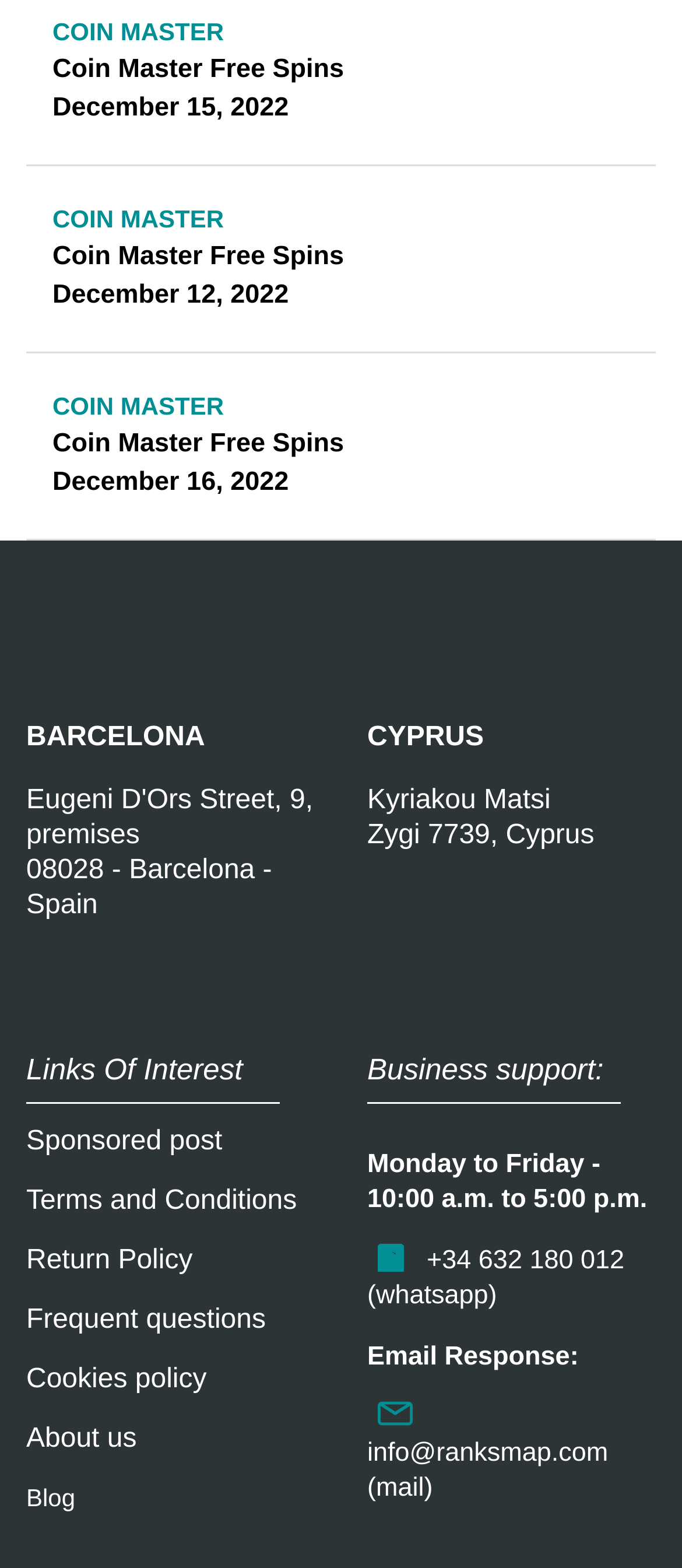What is the whatsapp number for business support?
Please provide a comprehensive answer to the question based on the webpage screenshot.

The whatsapp number for business support is mentioned in the static text '+34 632 180 012 (whatsapp)' which is located at the bottom of the webpage, below the 'Monday to Friday - 10:00 a.m. to 5:00 p.m.' static text.